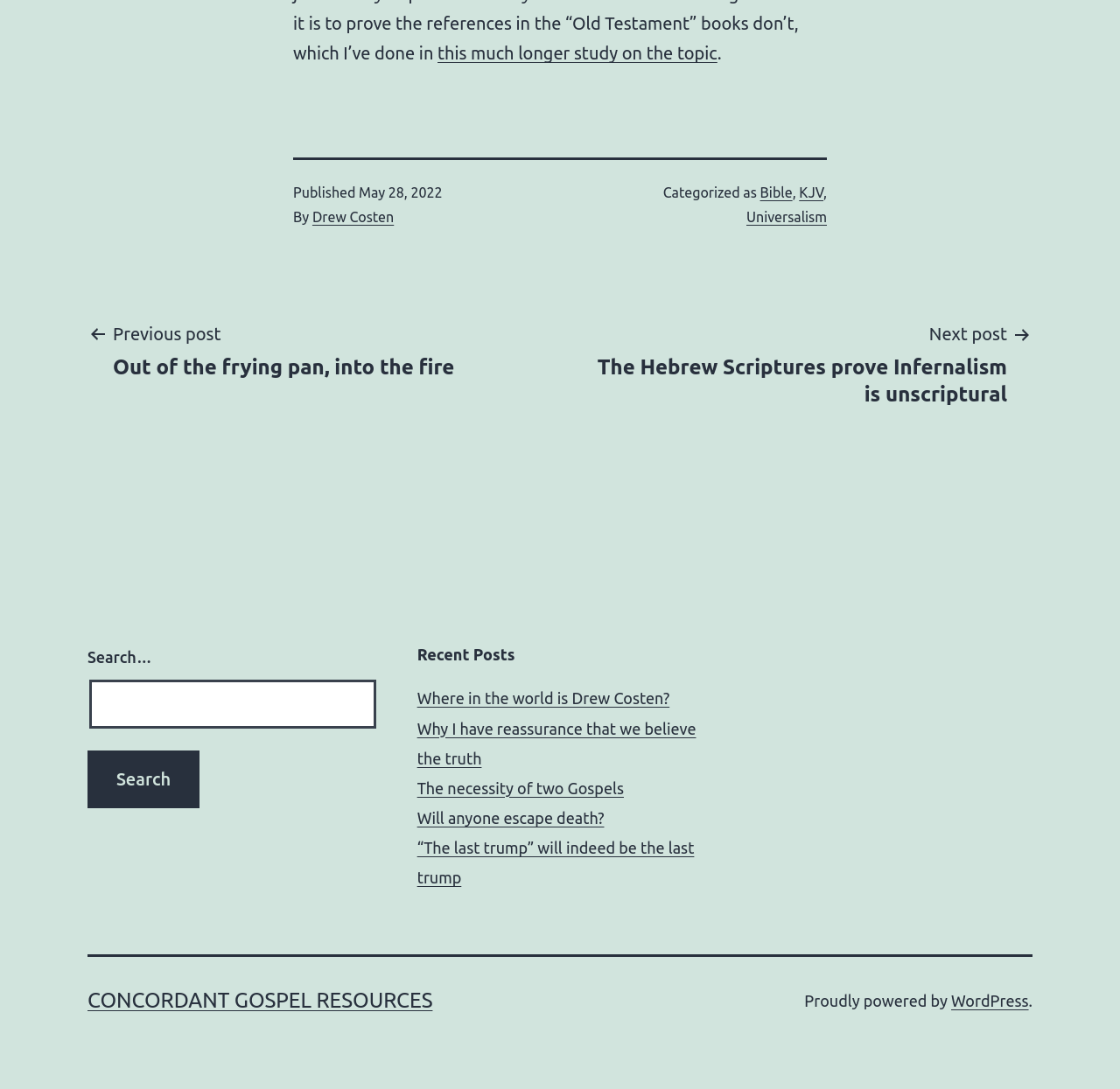Locate the bounding box coordinates of the area where you should click to accomplish the instruction: "Search for a post".

[0.078, 0.591, 0.333, 0.754]